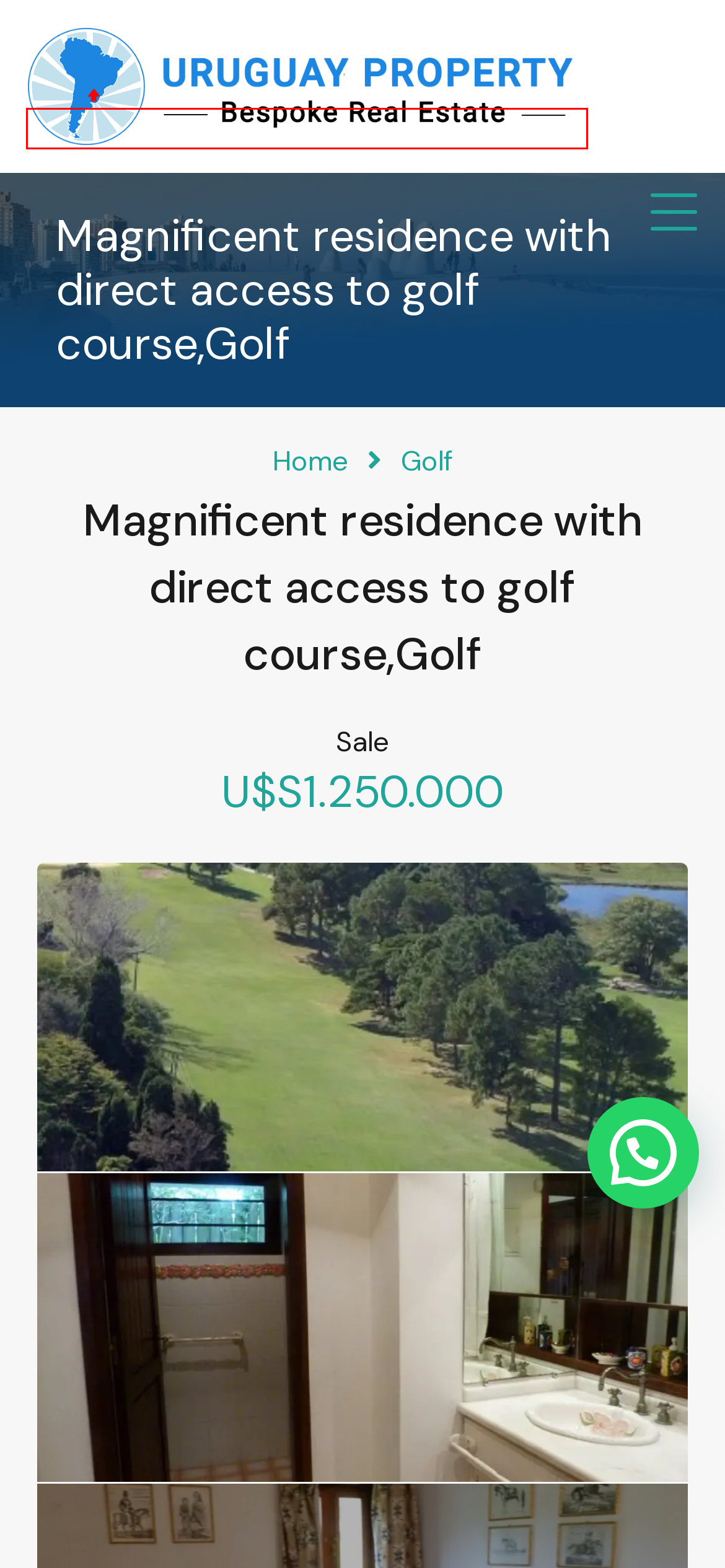Provided is a screenshot of a webpage with a red bounding box around an element. Select the most accurate webpage description for the page that appears after clicking the highlighted element. Here are the candidates:
A. Propertys in Punta del Este - Uruguay Property Partnership
B. Propertys in Punta Ballena - Uruguay Property Partnership
C. Propertys in Golf - Uruguay Property Partnership
D. Propertys in Playa Brava - Uruguay Property Partnership
E. Buy and Rent Properties in Punta del Este - Uruguay Property Partnership
F. Deluxe residence in prime location on Brava Beach, Golf
G. Propertys in Playa Mansa - Uruguay Property Partnership
H. Propertys in Maldonado - Uruguay Property Partnership

E